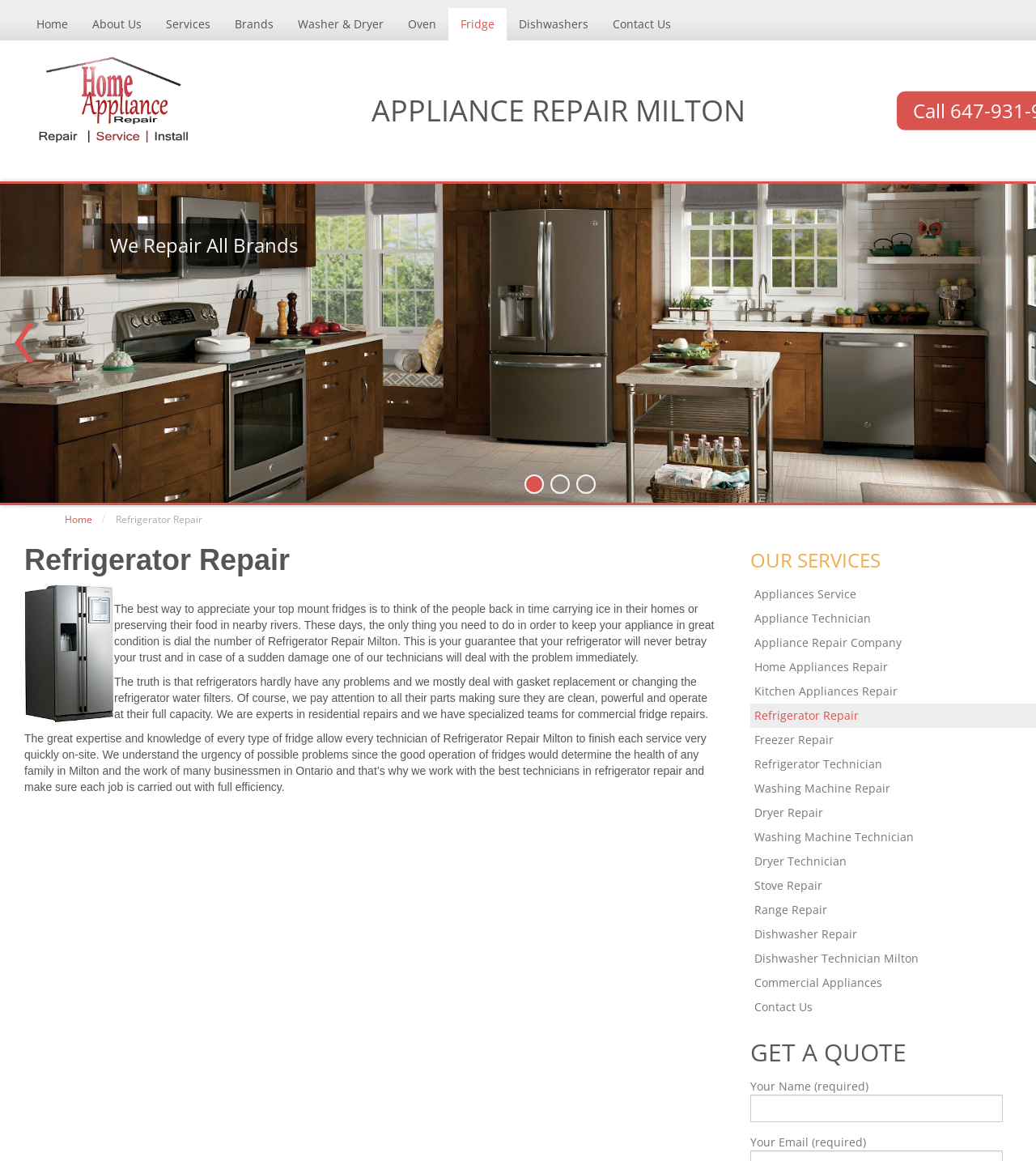Find the bounding box coordinates of the element I should click to carry out the following instruction: "Book Mangrove Tunnel Kayak Adventure".

None